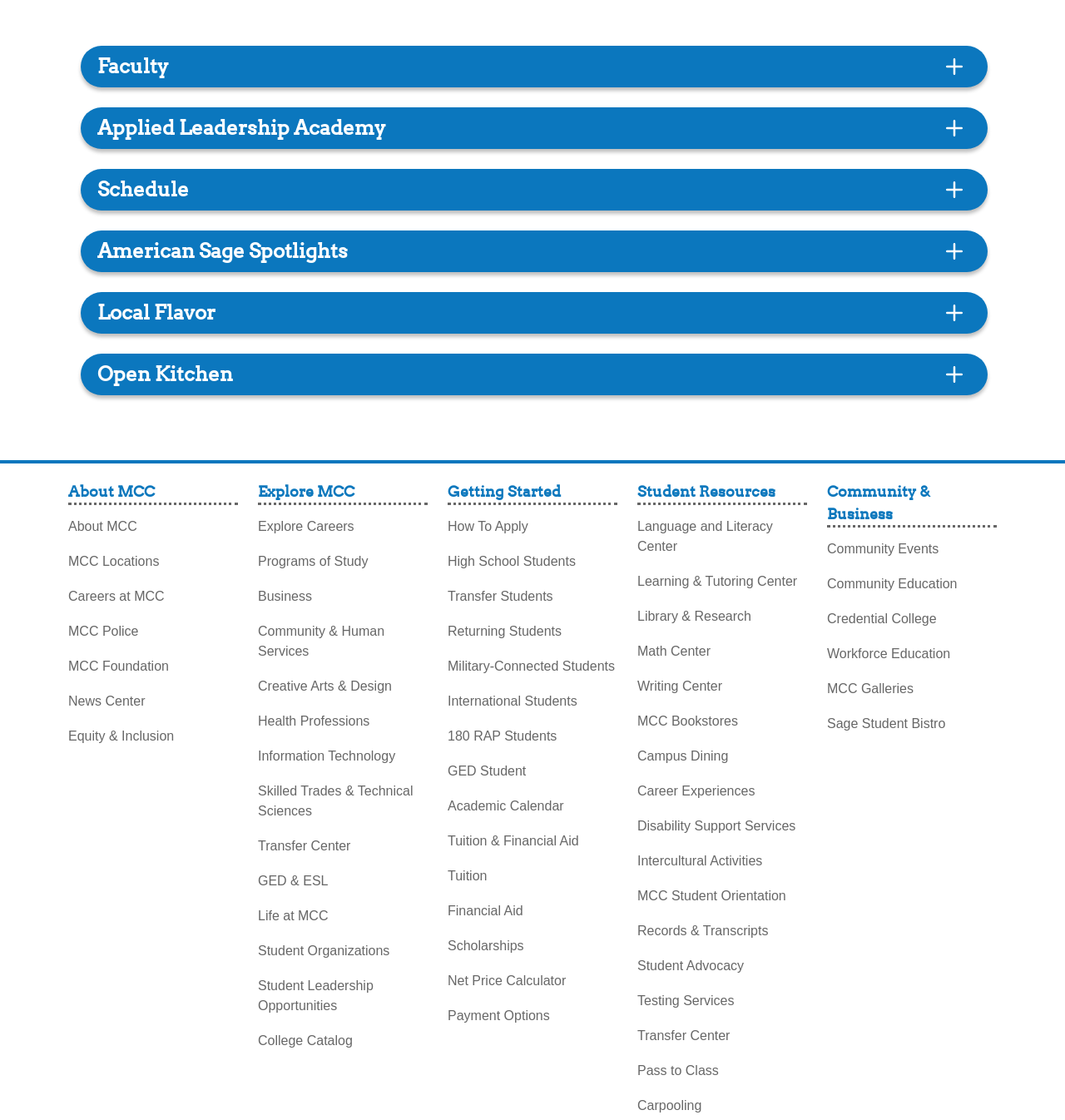Can you find the bounding box coordinates for the element that needs to be clicked to execute this instruction: "Click on the 'About MCC' link"? The coordinates should be given as four float numbers between 0 and 1, i.e., [left, top, right, bottom].

[0.064, 0.454, 0.129, 0.479]